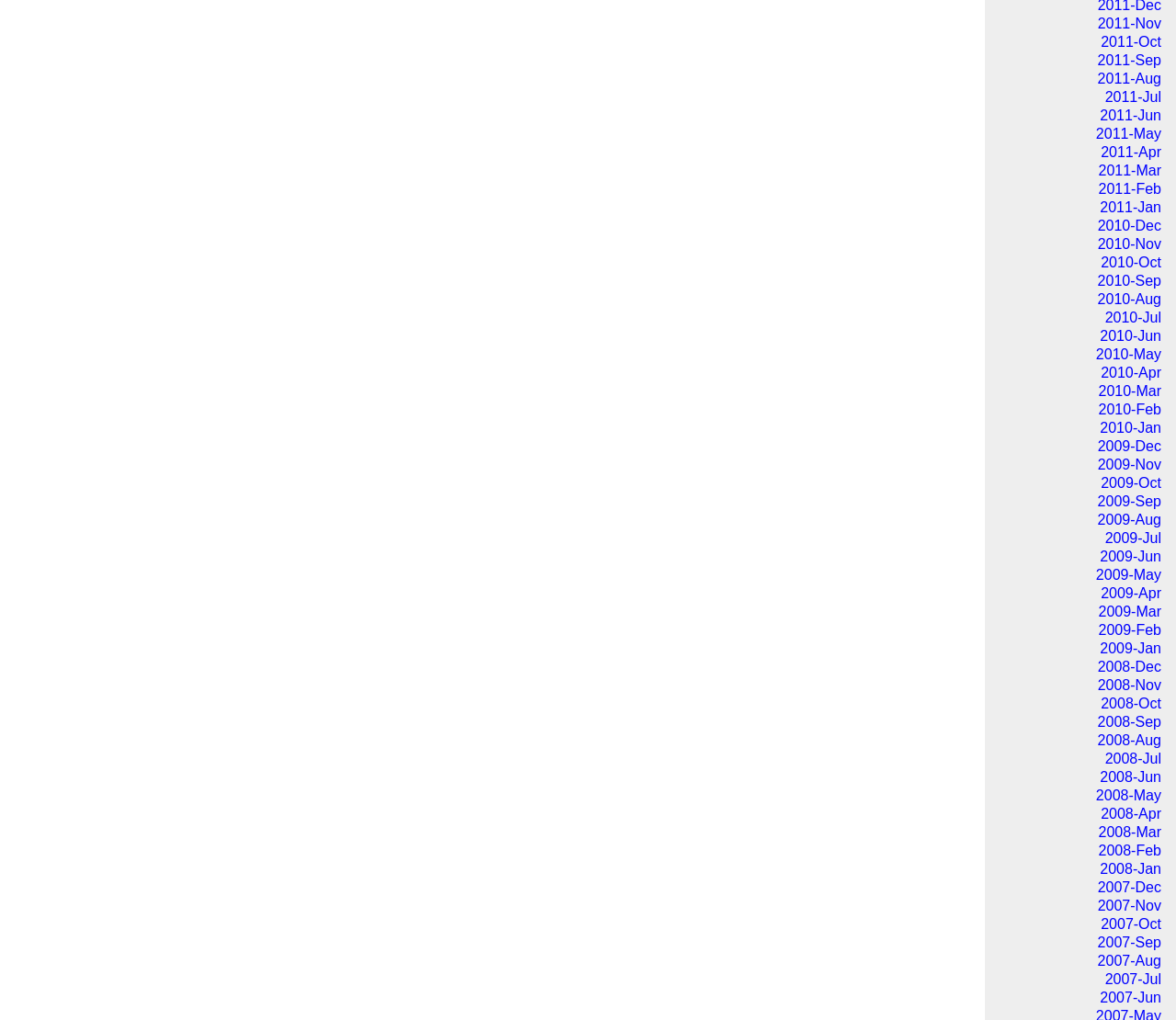Specify the bounding box coordinates (top-left x, top-left y, bottom-right x, bottom-right y) of the UI element in the screenshot that matches this description: 2011-Nov

[0.933, 0.015, 0.988, 0.031]